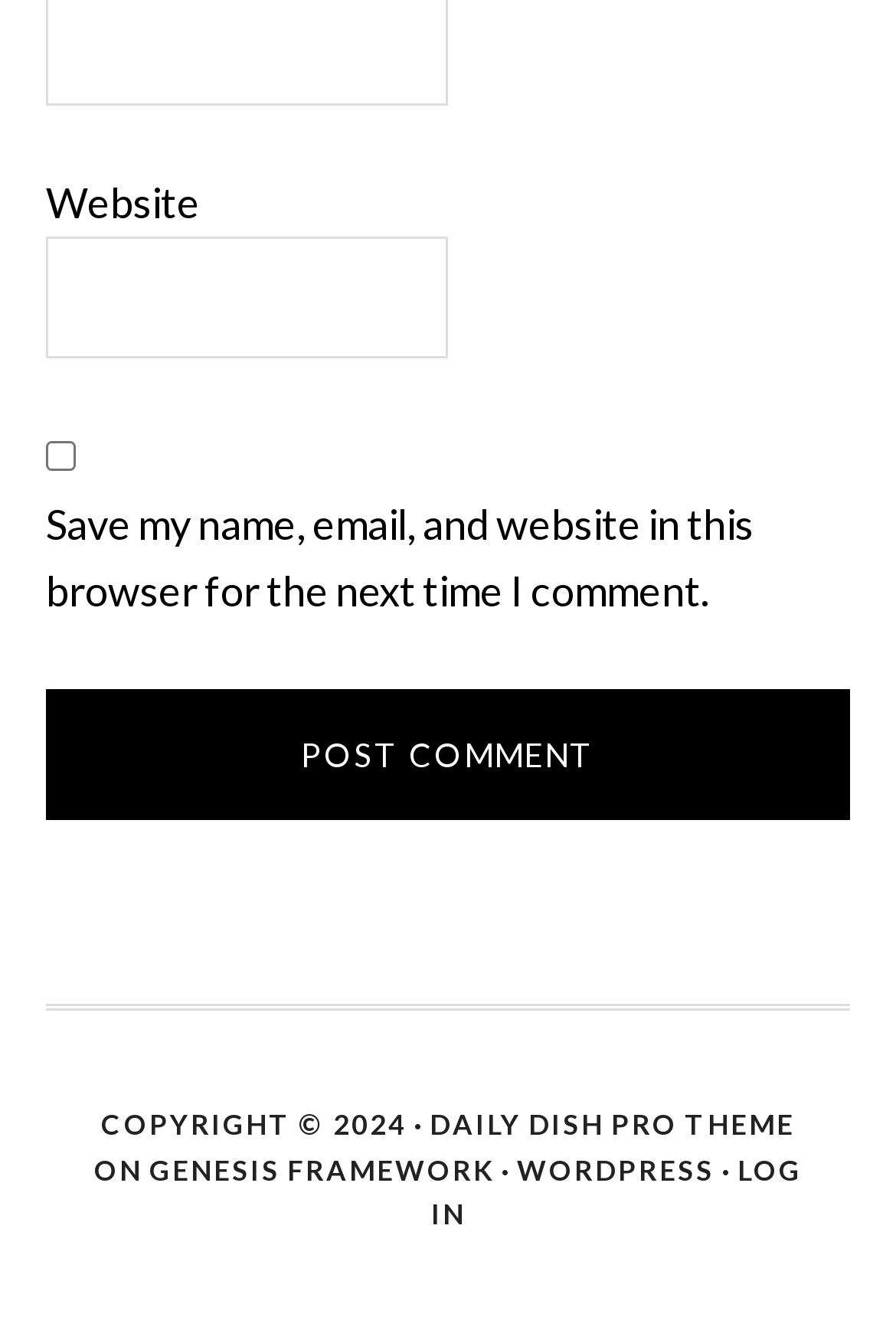What is the copyright year?
Answer the question with a single word or phrase derived from the image.

2024